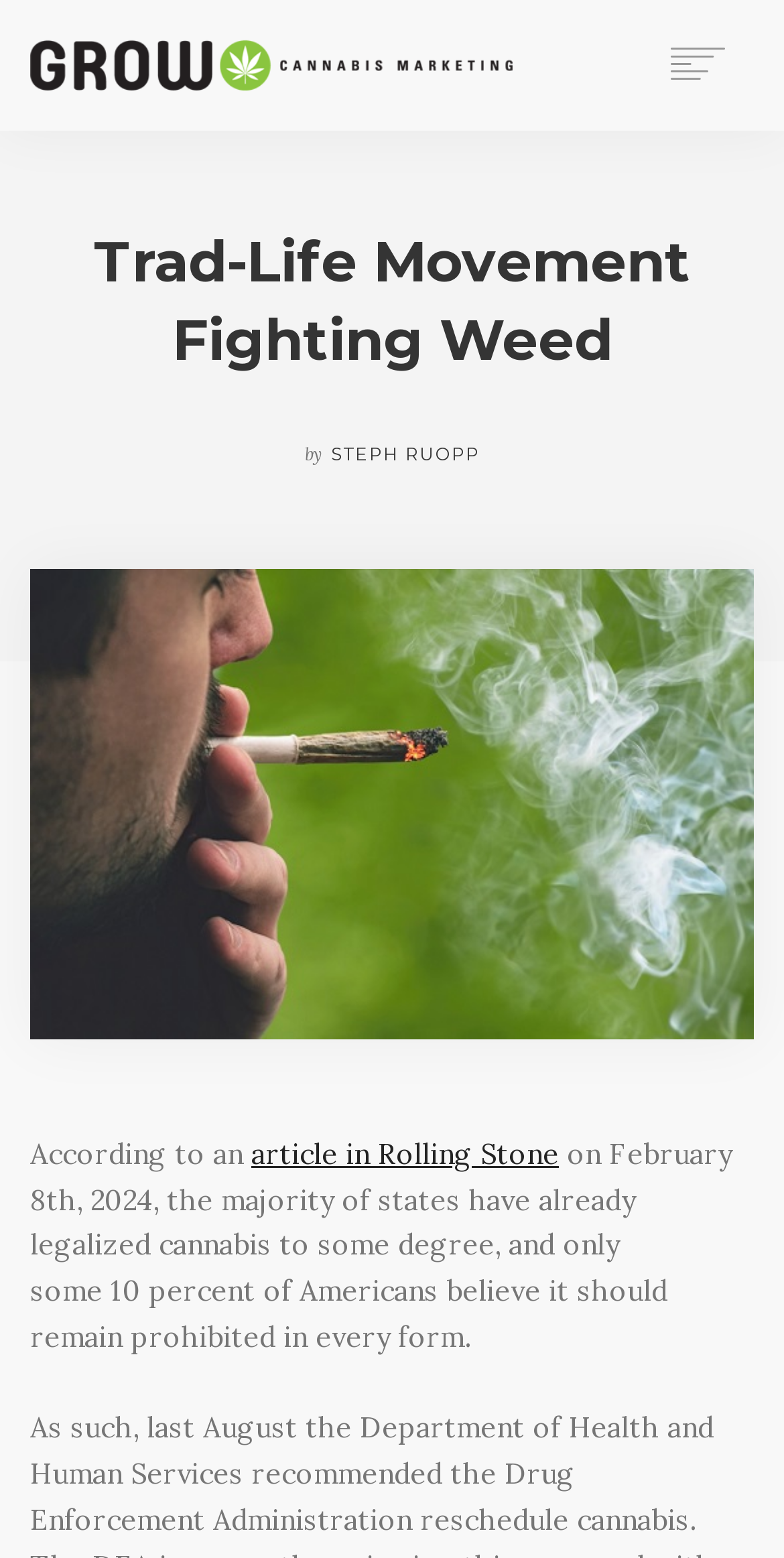Construct a comprehensive description capturing every detail on the webpage.

The webpage is about the "Trad-Life Movement" and its fight against the cannabis industry. At the top left corner, there is a logo of Grow Cannabis Marketing, accompanied by a navigation menu with links to HOME, ABOUT, SERVICES, RESULTS, MEDIA, BLOG, and CONTACT. 

Below the navigation menu, there is a heading that reads "Trad-Life Movement Fighting Weed". 

To the right of the heading, there is a byline that says "by STEPH RUOPP". 

Below the byline, there is a large image that takes up most of the width of the page, with a caption "Smell Like Cannabis Smoke". 

Further down the page, there is a block of text that starts with "According to an article in Rolling Stone" and continues to discuss the legalization of cannabis in the United States.